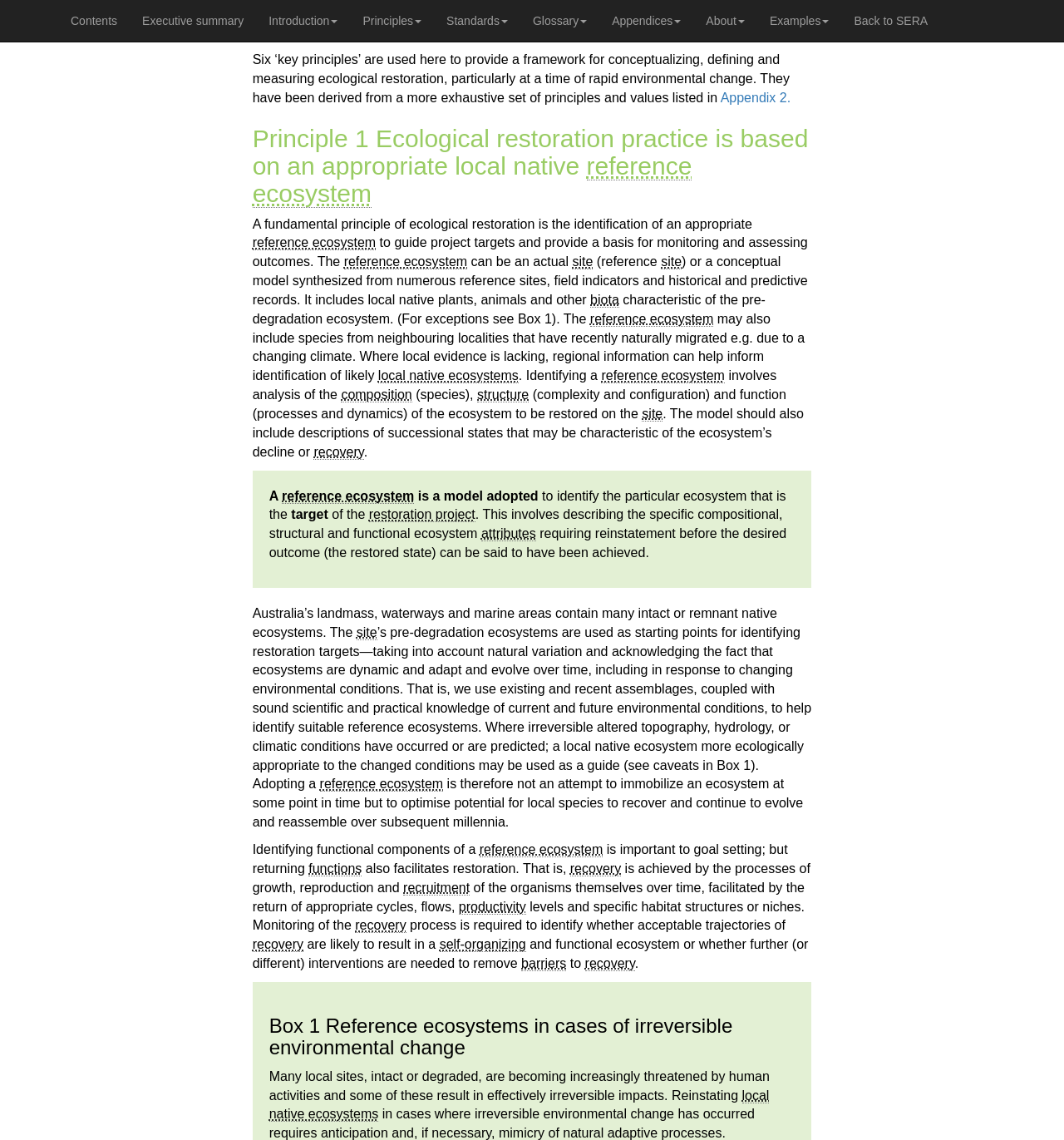Summarize the webpage comprehensively, mentioning all visible components.

This webpage appears to be an educational resource focused on ecological restoration practices. At the top of the page, there is a navigation menu with links to various sections, including "Contents", "Executive summary", "Introduction", "Principles", "Standards", "Glossary", "Appendices", "About", and "Examples". 

Below the navigation menu, there is a brief introduction to the concept of ecological restoration, which is based on identifying an appropriate local native reference ecosystem. This introduction is followed by a detailed explanation of the principles of ecological restoration, including the importance of identifying a reference ecosystem, analyzing the composition, structure, and function of the ecosystem, and understanding the processes of growth, reproduction, and recruitment of organisms. 

The webpage also discusses the concept of recovery, which is the process of an ecosystem regaining its composition, structure, and function relative to the levels identified for the reference ecosystem. The text explains that recovery is achieved through the processes of growth, reproduction, and recruitment of organisms, facilitated by the return of appropriate cycles, flows, and levels, as well as specific habitat structures or niches. 

Throughout the webpage, there are several abbreviations and definitions provided, which are related to ecological restoration, such as "biota", "composition", "structure", "function", "recovery", "recruitment", "productivity", and "self-organizing". These definitions are presented in a hierarchical structure, with some terms being defined within other definitions. 

Overall, the webpage appears to be a comprehensive resource for understanding the principles and practices of ecological restoration, with a focus on identifying and restoring local native ecosystems.